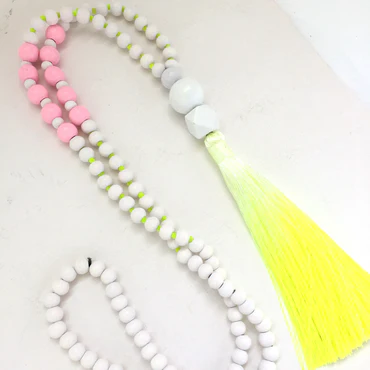Reply to the question below using a single word or brief phrase:
What is the length of the tassel?

12cm